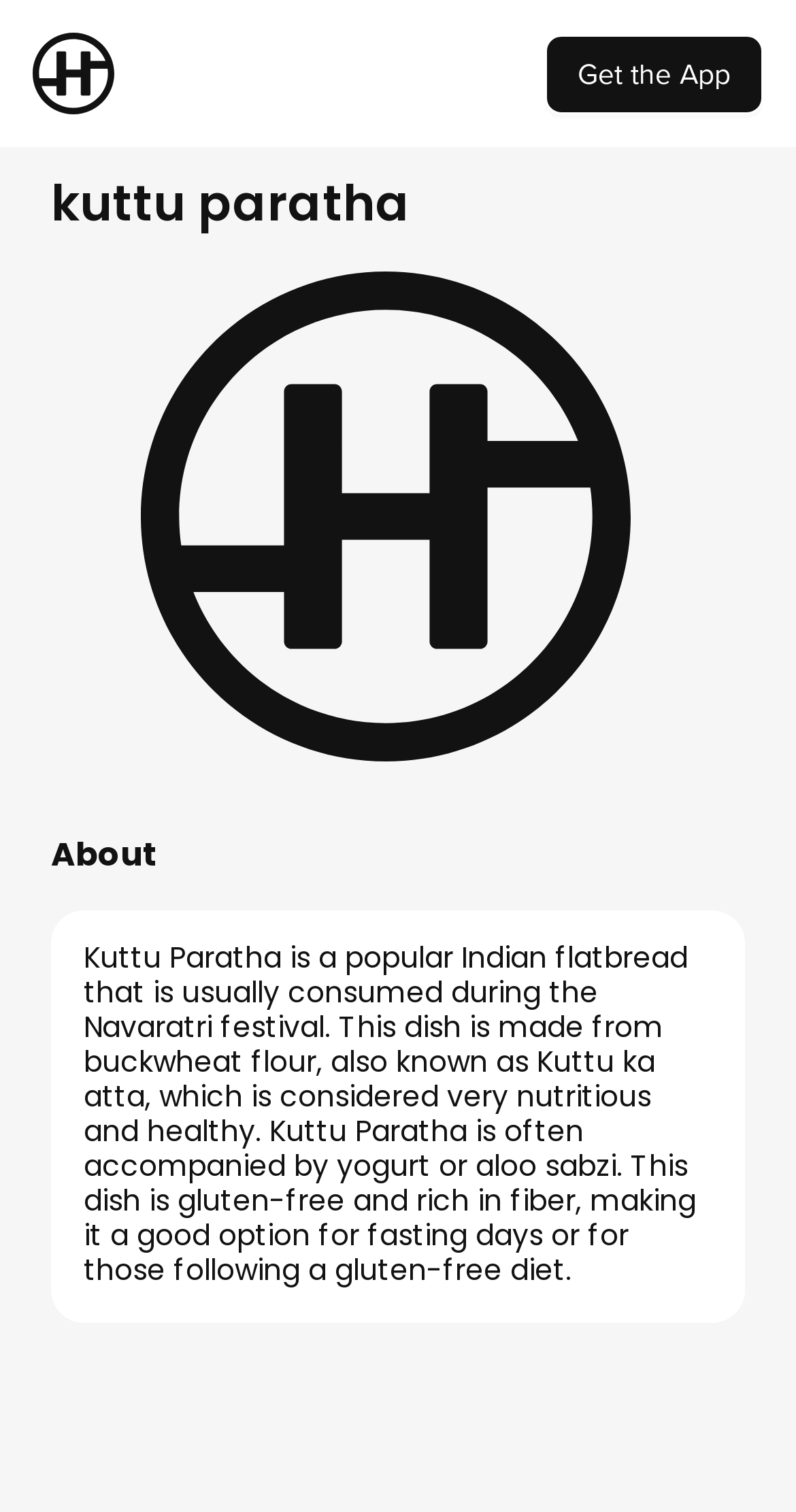Examine the image and give a thorough answer to the following question:
Is Kuttu Paratha gluten-free?

The StaticText element mentions that Kuttu Paratha is gluten-free, making it a good option for fasting days or for those following a gluten-free diet.